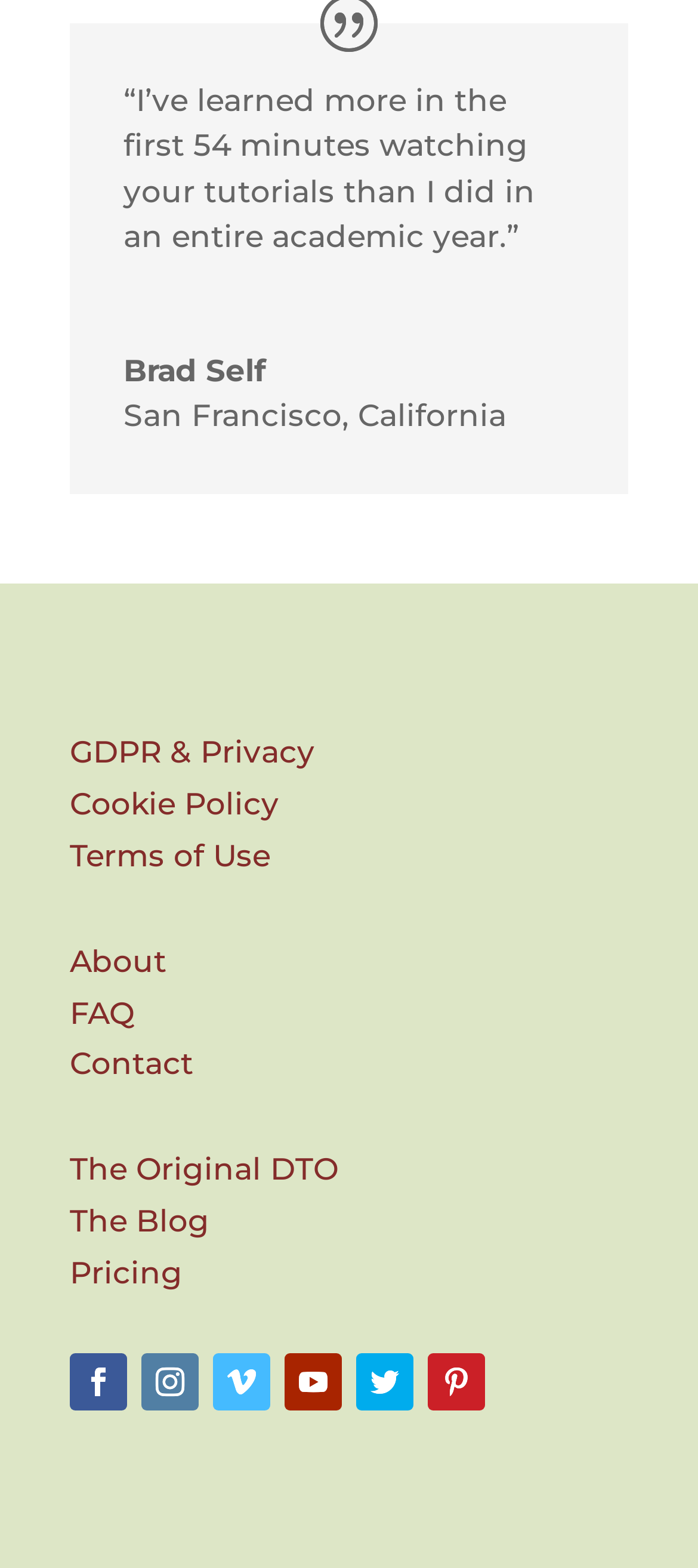Given the element description "Terms of Use", identify the bounding box of the corresponding UI element.

[0.1, 0.534, 0.387, 0.557]